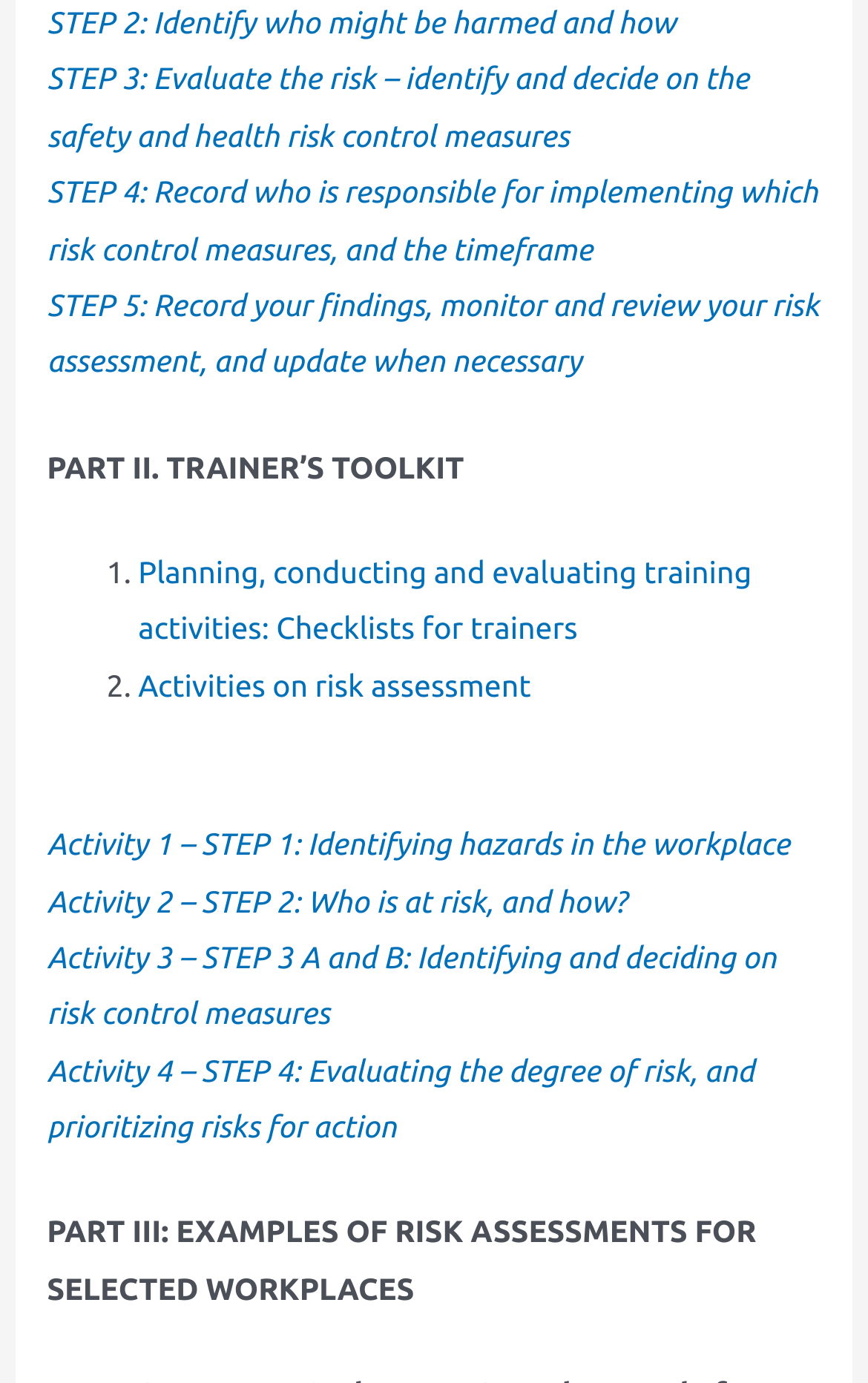Point out the bounding box coordinates of the section to click in order to follow this instruction: "View Planning, conducting and evaluating training activities: Checklists for trainers".

[0.159, 0.401, 0.866, 0.467]